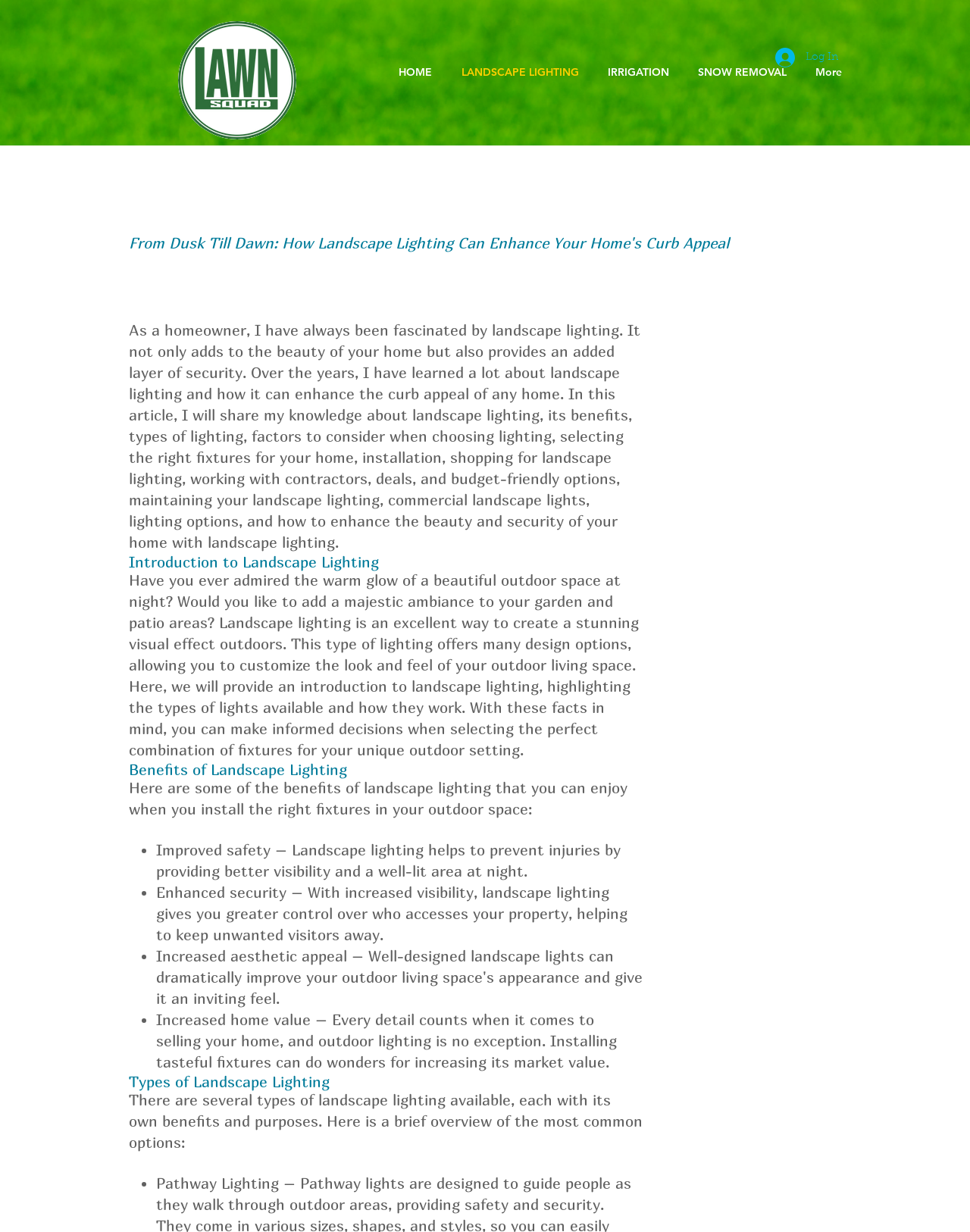What type of lighting is discussed in the article?
Please provide a comprehensive answer based on the details in the screenshot.

The article focuses on landscape lighting, which is a type of outdoor lighting that can enhance the beauty and security of a home. It discusses the benefits, types, and installation of landscape lighting.